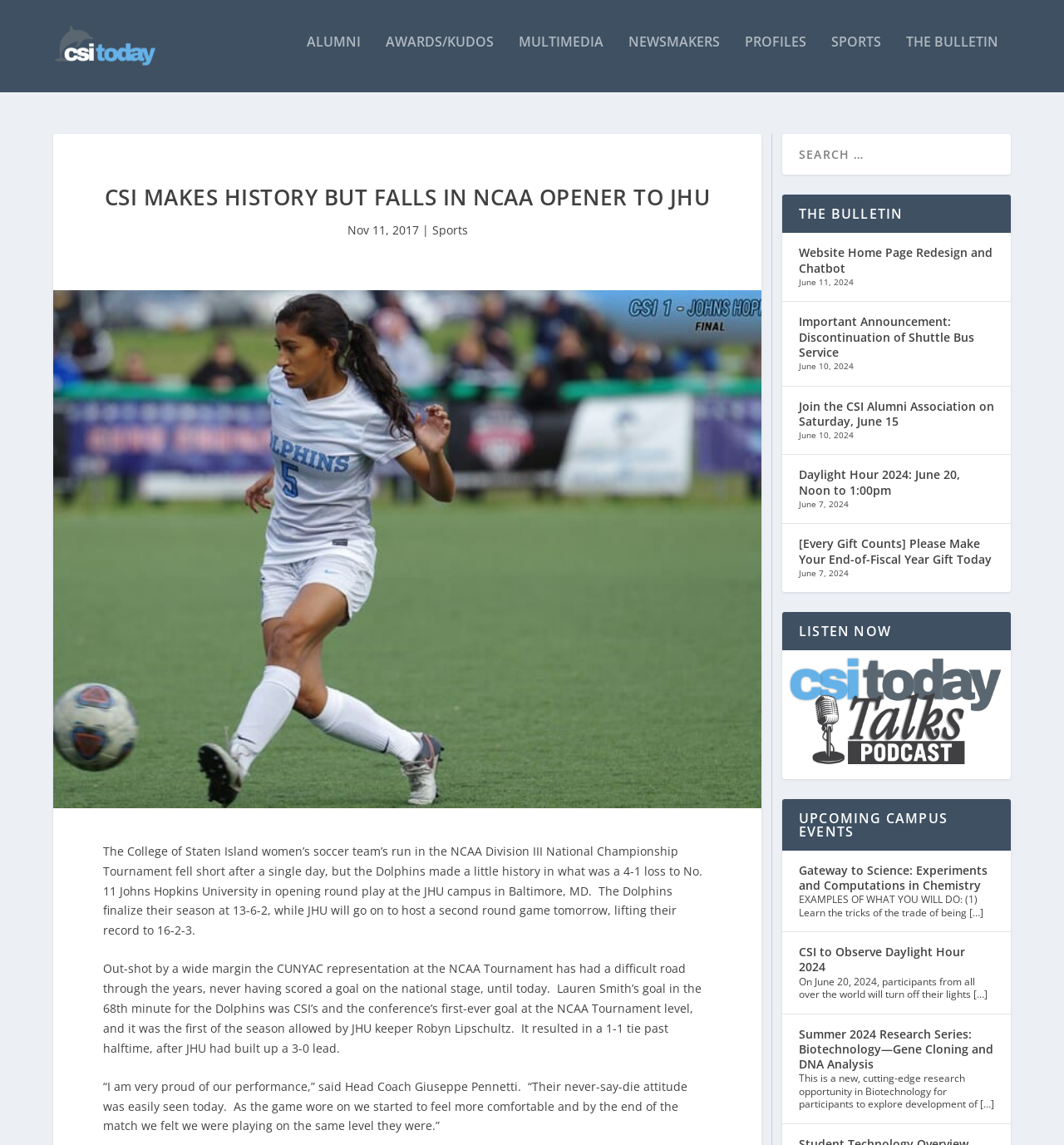Determine the bounding box of the UI element mentioned here: "parent_node: ALUMNI". The coordinates must be in the format [left, top, right, bottom] with values ranging from 0 to 1.

[0.05, 0.016, 0.199, 0.073]